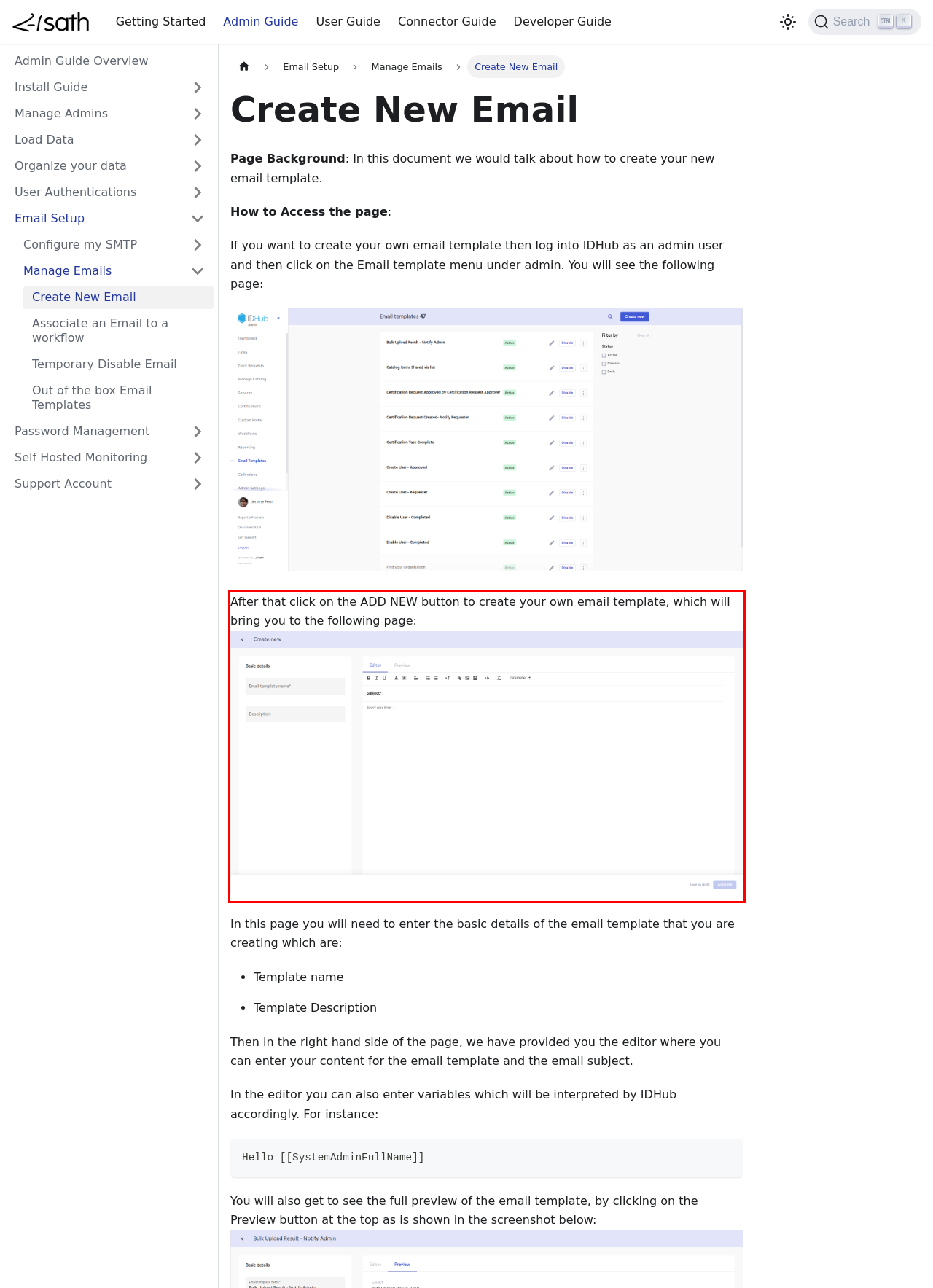You are given a webpage screenshot with a red bounding box around a UI element. Extract and generate the text inside this red bounding box.

After that click on the ADD NEW button to create your own email template, which will bring you to the following page: